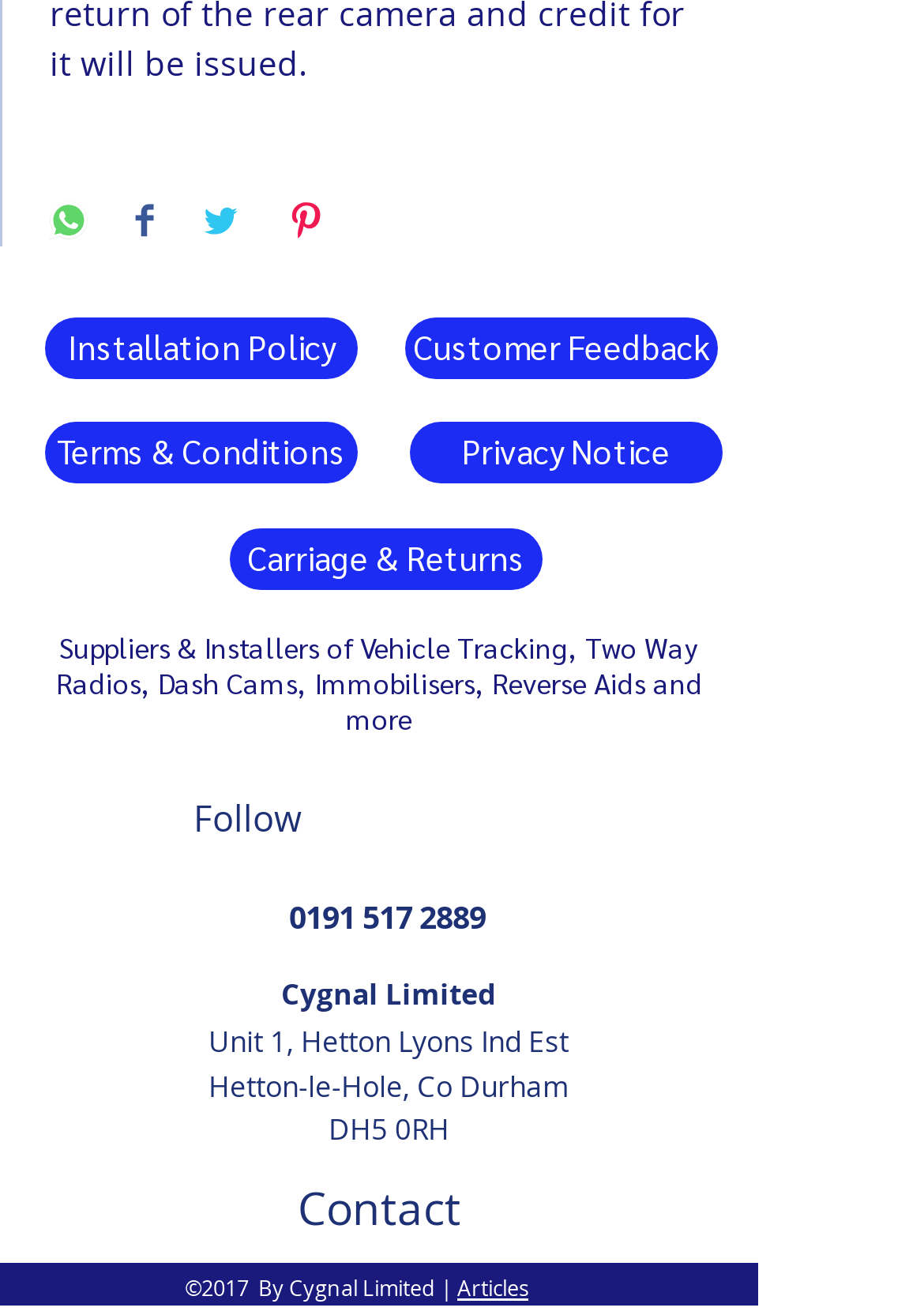Where is Cygnal Limited located?
Answer the question with a thorough and detailed explanation.

The webpage has a series of static text elements that mention the address of Cygnal Limited, including 'Unit 1, Hetton Lyons Ind Est', 'Hetton-le-Hole, Co Durham', and 'DH5 0RH', indicating that the company is located in Hetton-le-Hole, Co Durham.